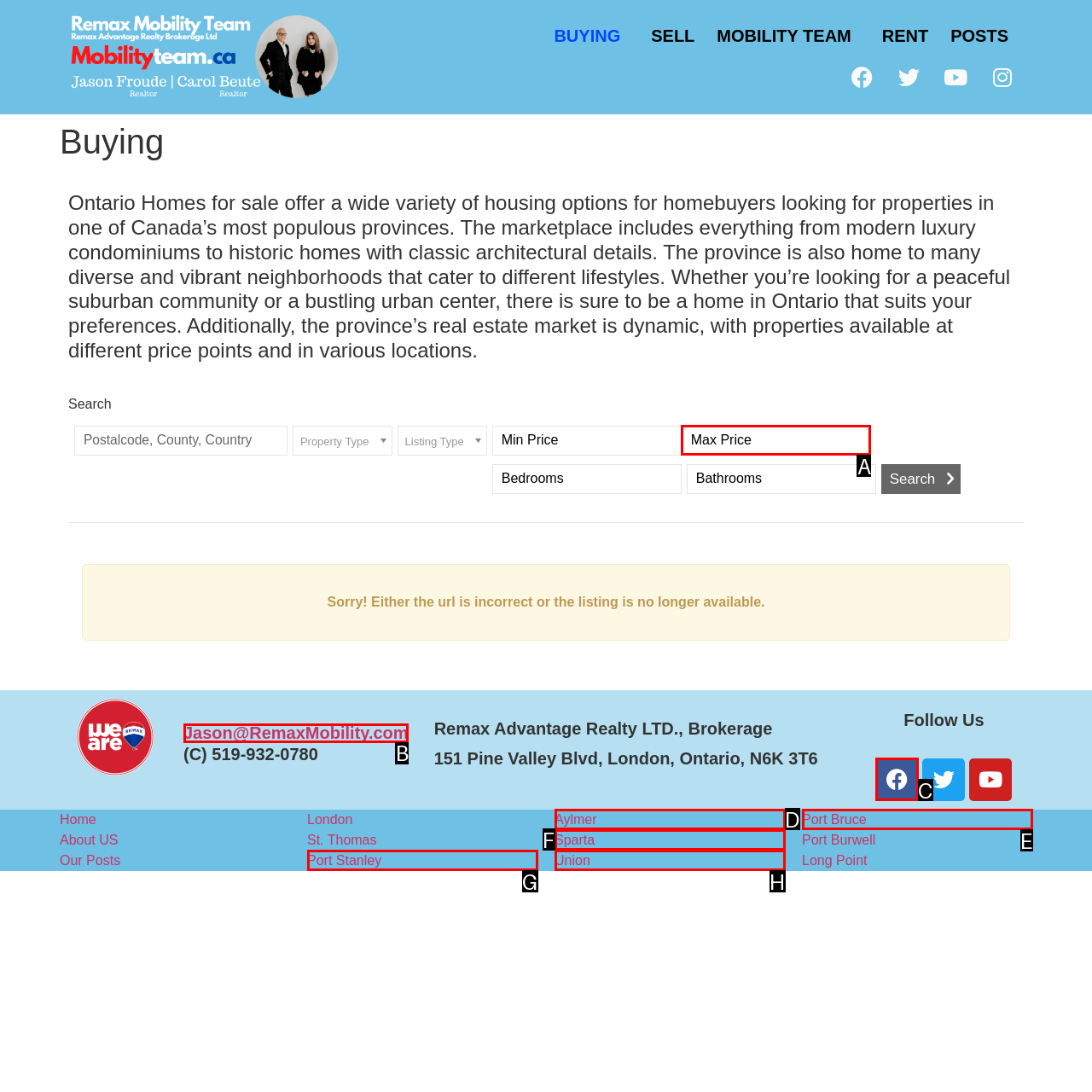Determine the letter of the UI element that will complete the task: Contact Jason
Reply with the corresponding letter.

B